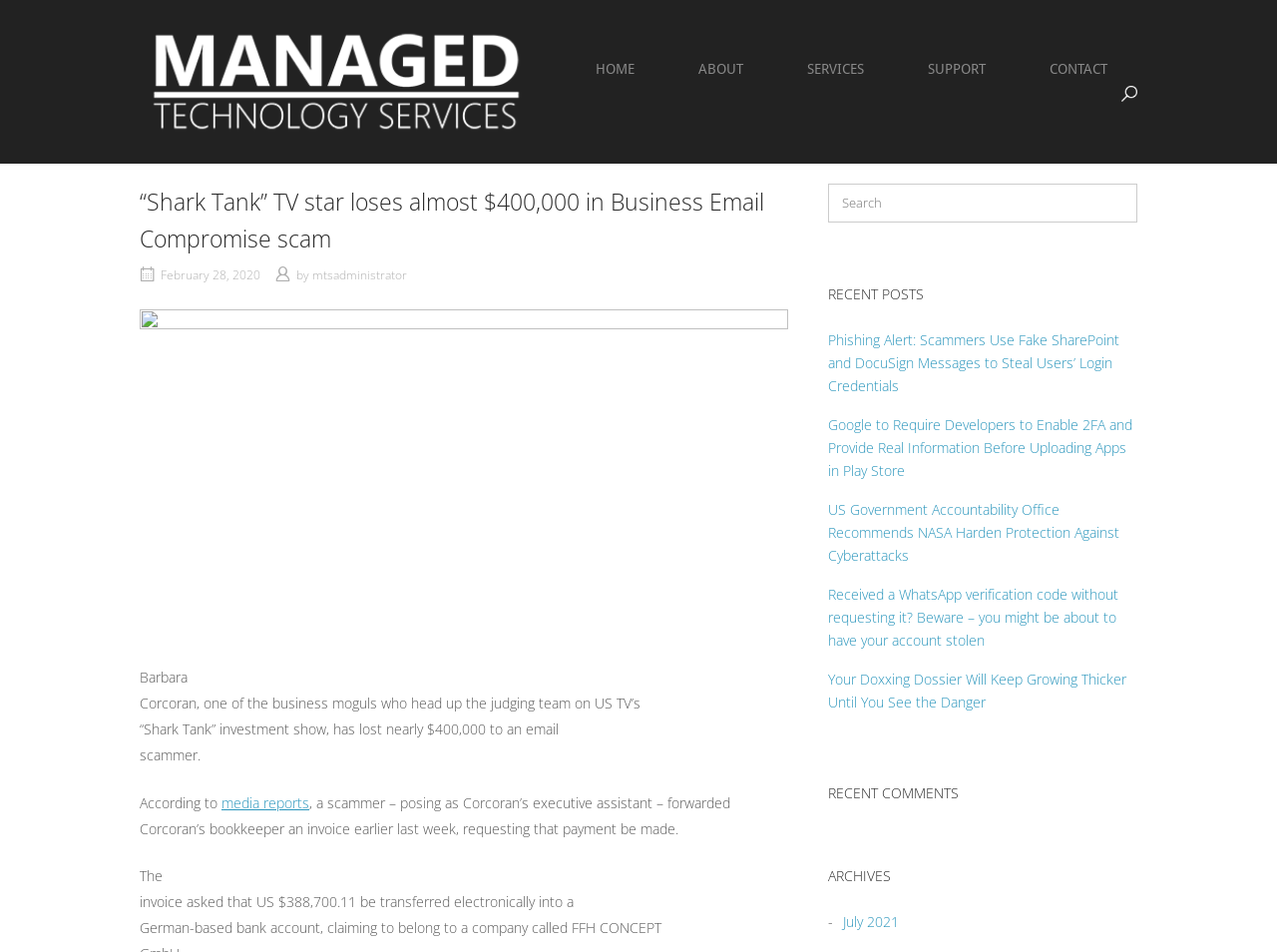What is the date of the article about Barbara Corcoran's scam?
Give a detailed response to the question by analyzing the screenshot.

The webpage indicates that the article about Barbara Corcoran's scam was published on February 28, 2020, as shown by the date listed below the article title.